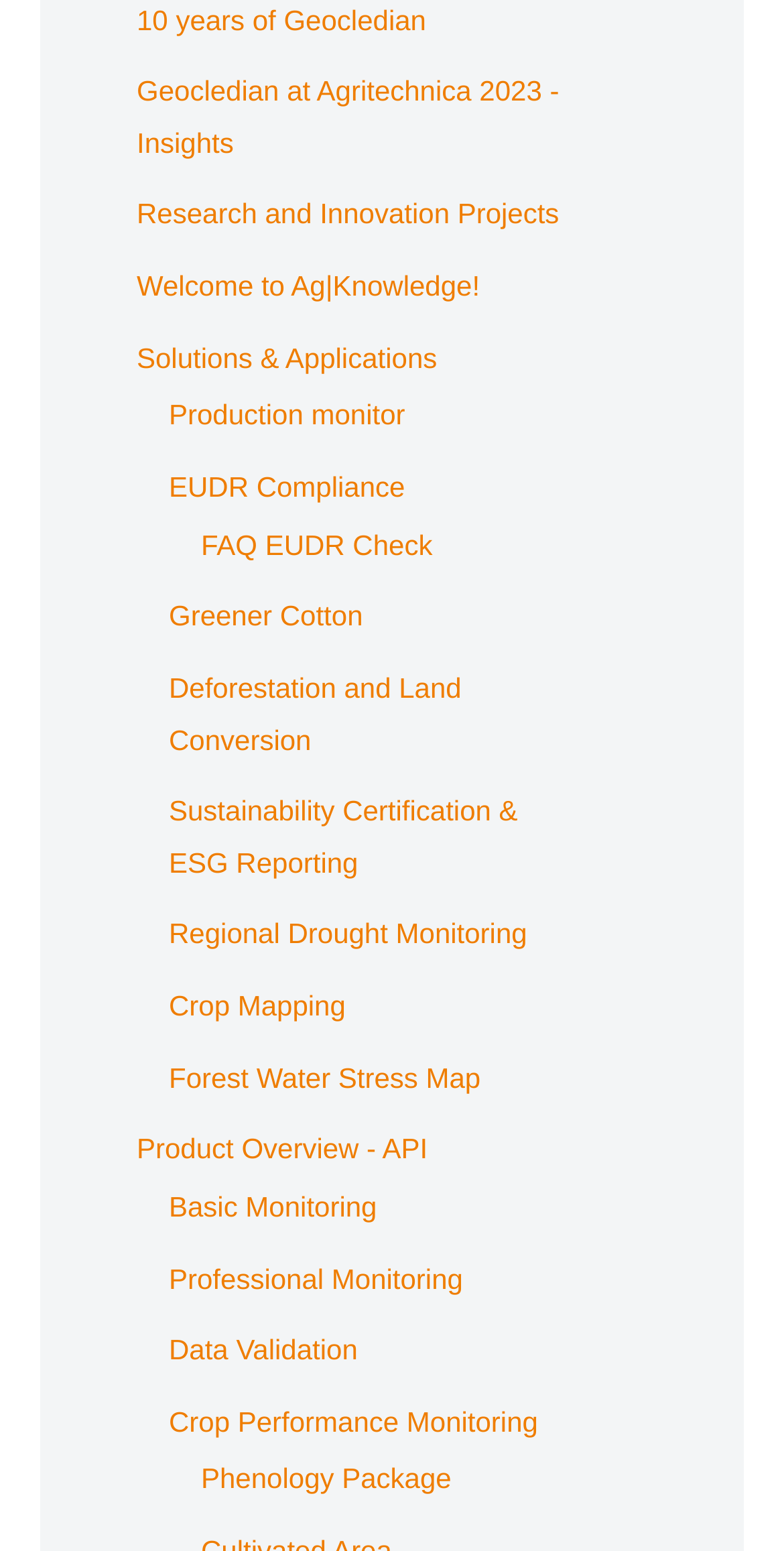How many links are on the webpage? Observe the screenshot and provide a one-word or short phrase answer.

18